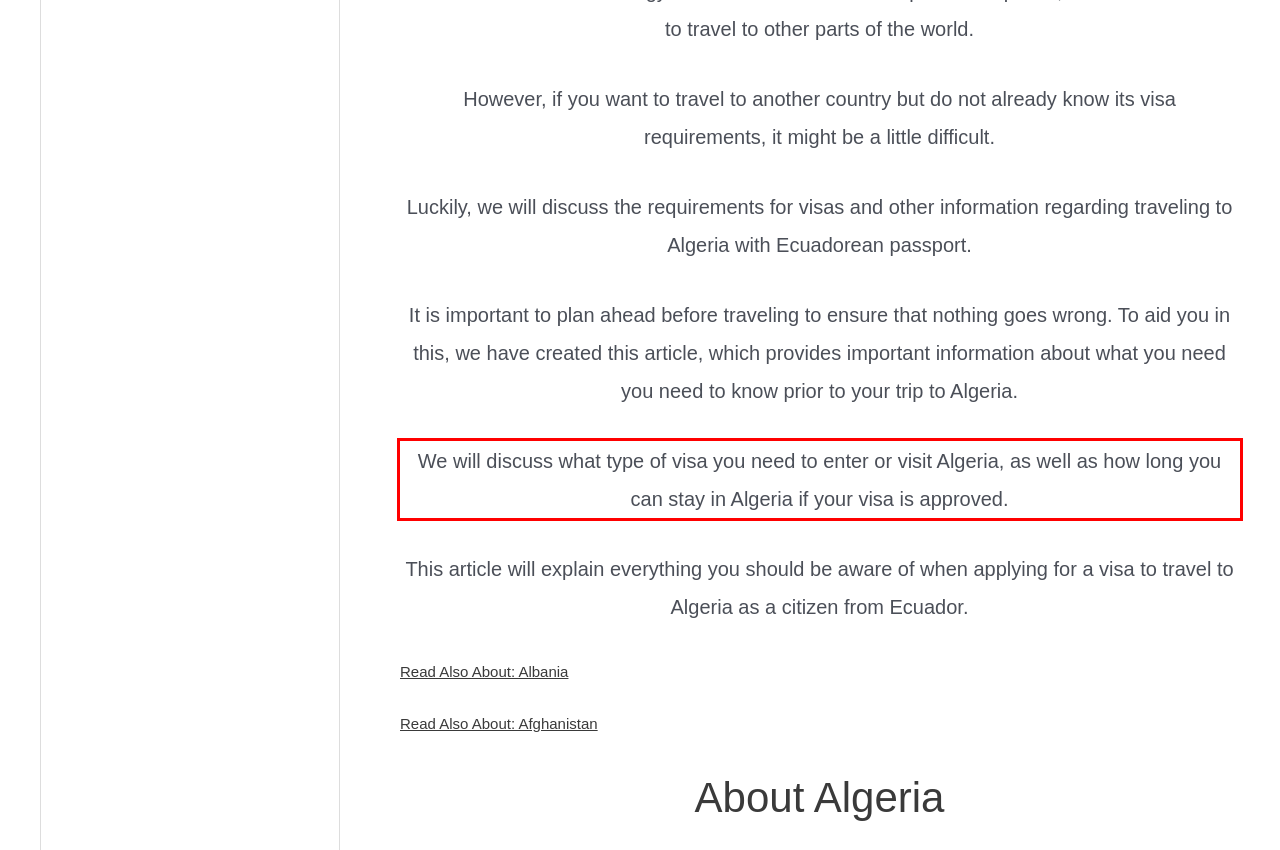Analyze the webpage screenshot and use OCR to recognize the text content in the red bounding box.

We will discuss what type of visa you need to enter or visit Algeria, as well as how long you can stay in Algeria if your visa is approved.